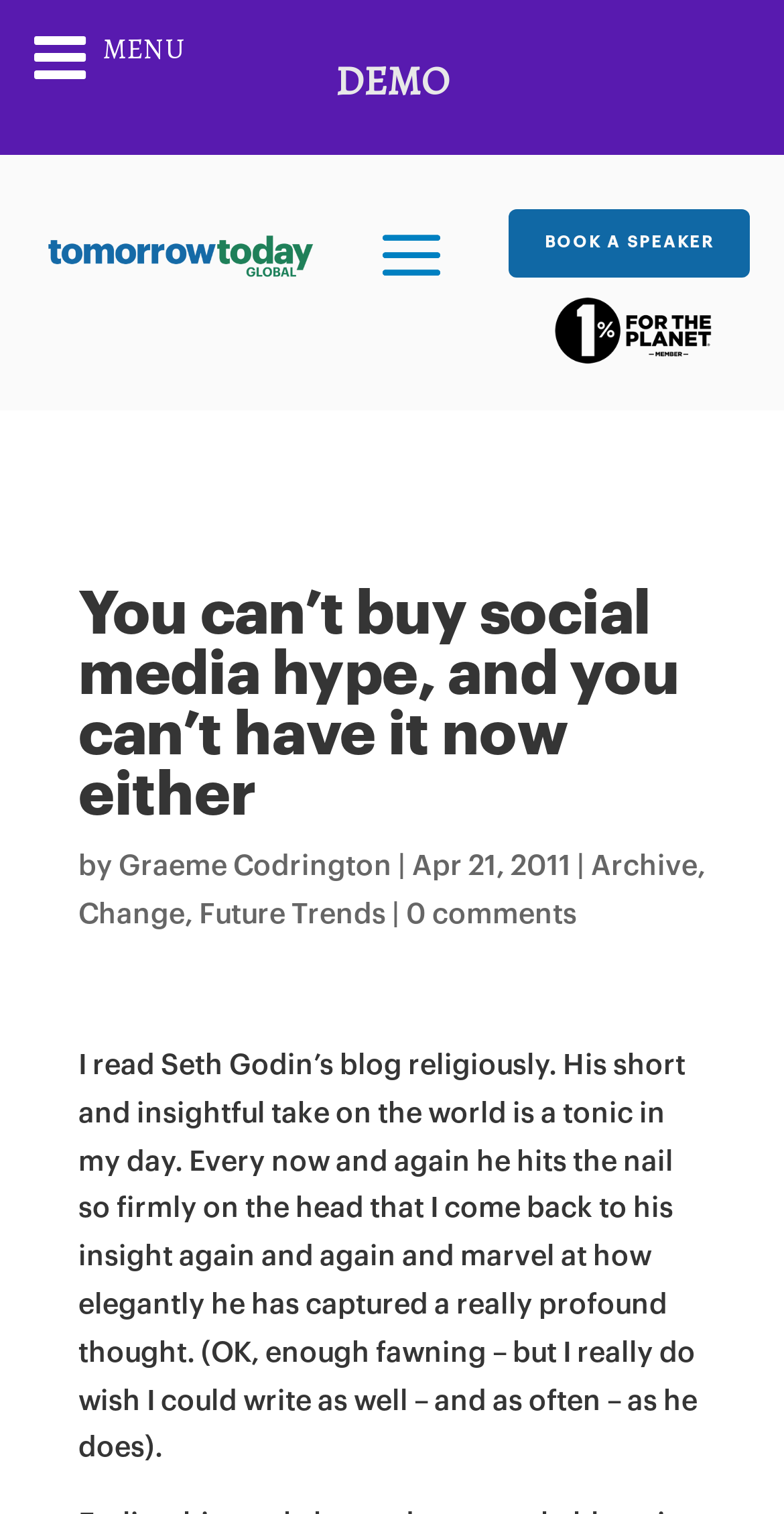Please analyze the image and provide a thorough answer to the question:
What is the date of the blog post?

The date of the blog post is mentioned in the text 'Apr 21, 2011' which is located below the main heading and next to the author's name.